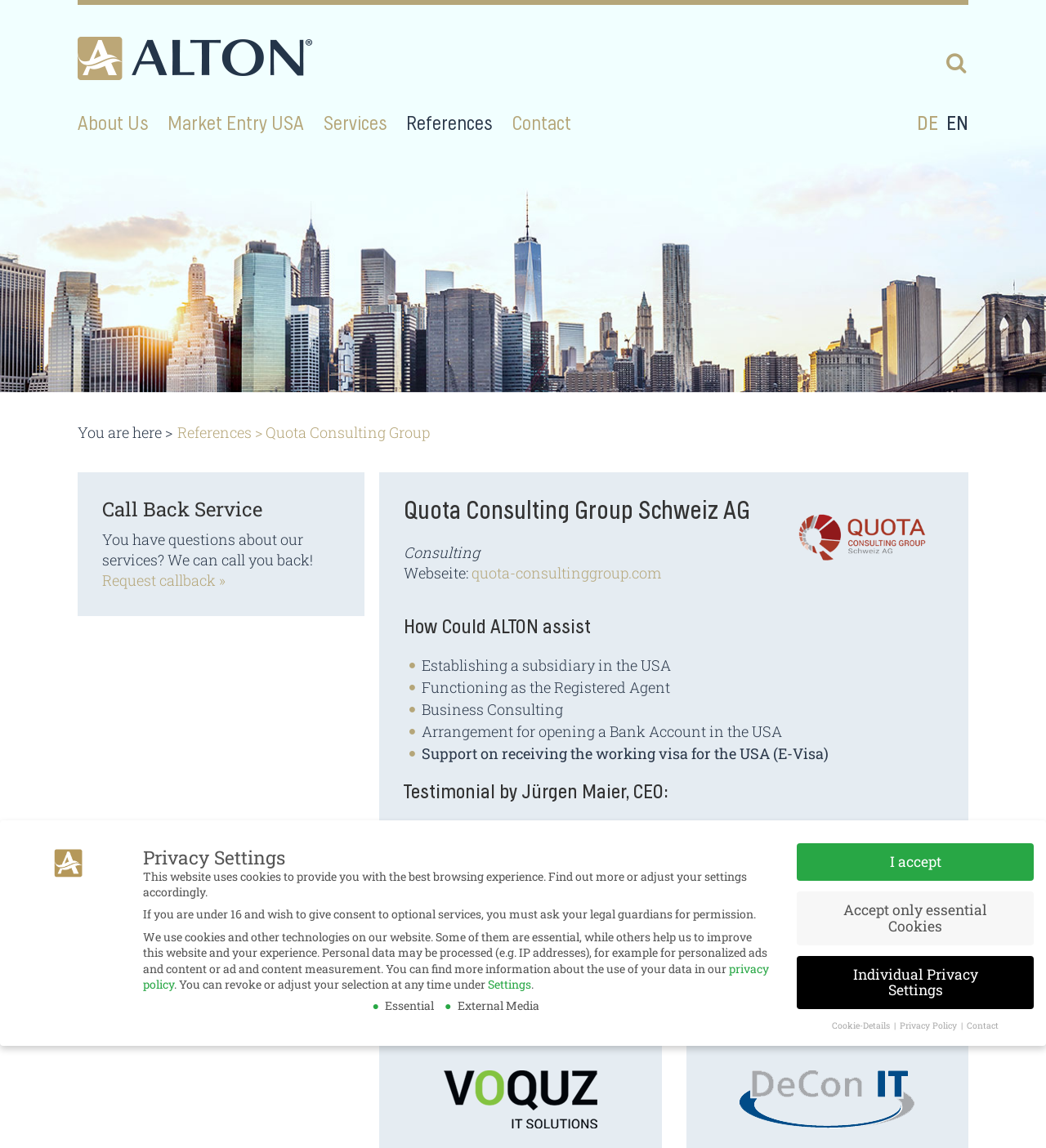Determine the bounding box coordinates for the area that needs to be clicked to fulfill this task: "Click the GO button". The coordinates must be given as four float numbers between 0 and 1, i.e., [left, top, right, bottom].

None